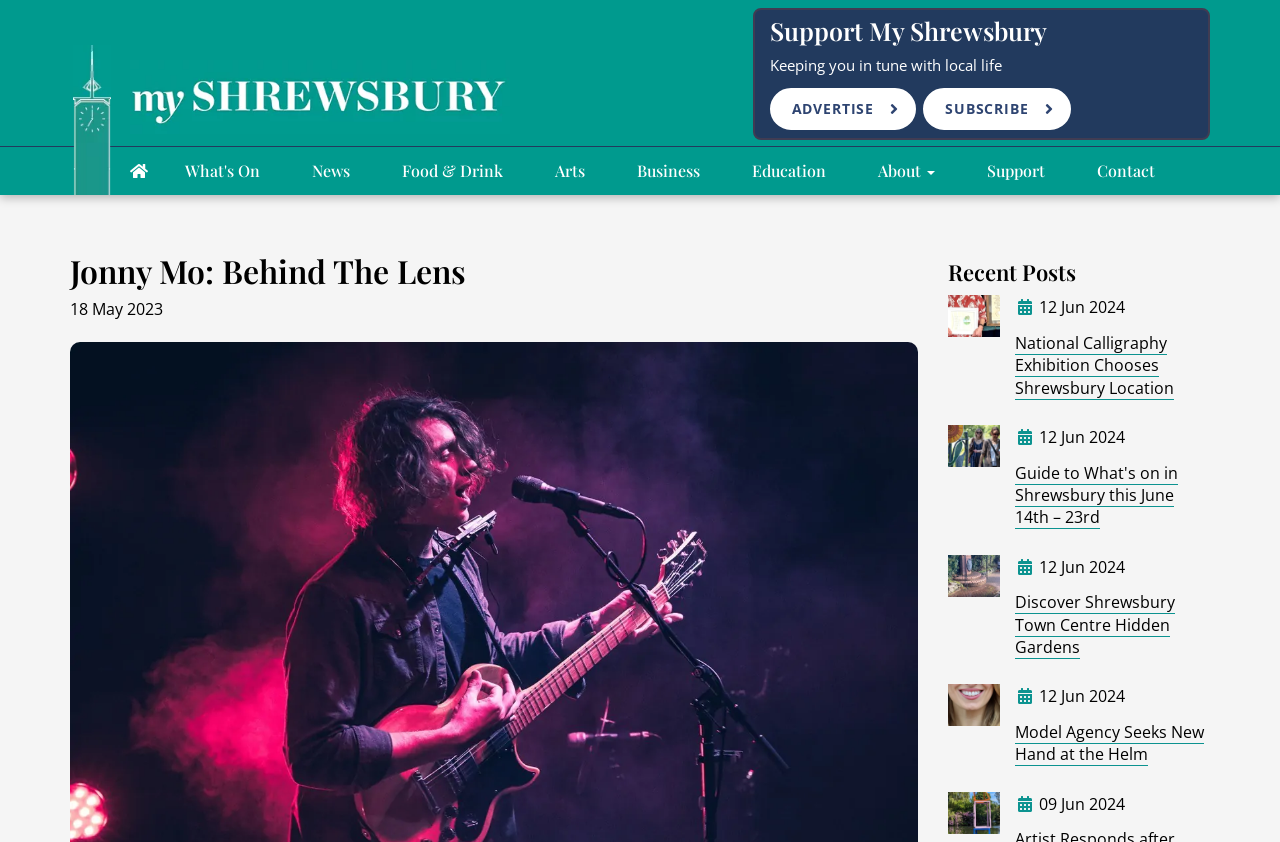Respond to the following question using a concise word or phrase: 
What type of content is available on this webpage?

News and events